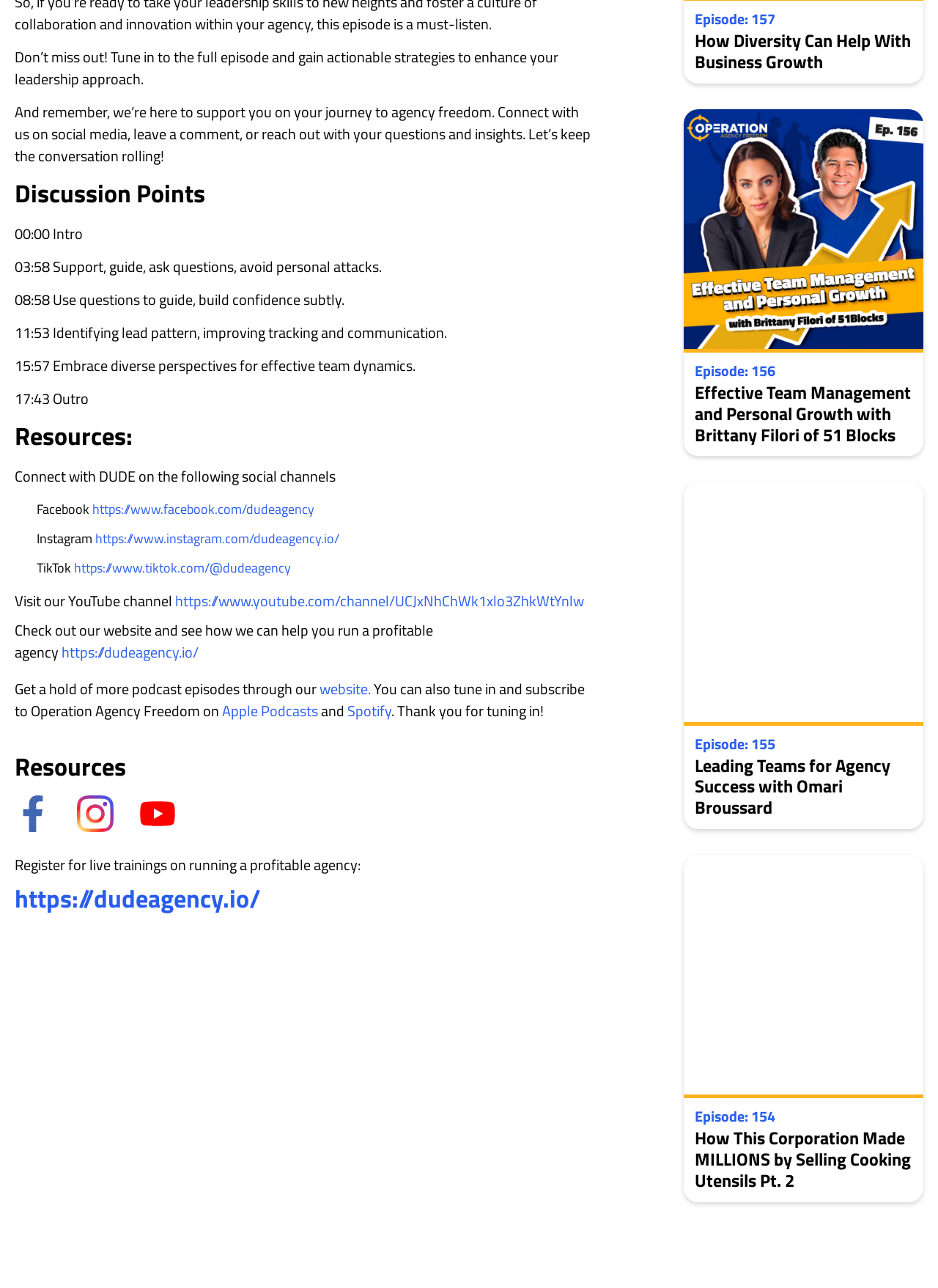Find the bounding box coordinates of the element's region that should be clicked in order to follow the given instruction: "Get more podcast episodes through the website". The coordinates should consist of four float numbers between 0 and 1, i.e., [left, top, right, bottom].

[0.341, 0.526, 0.395, 0.543]